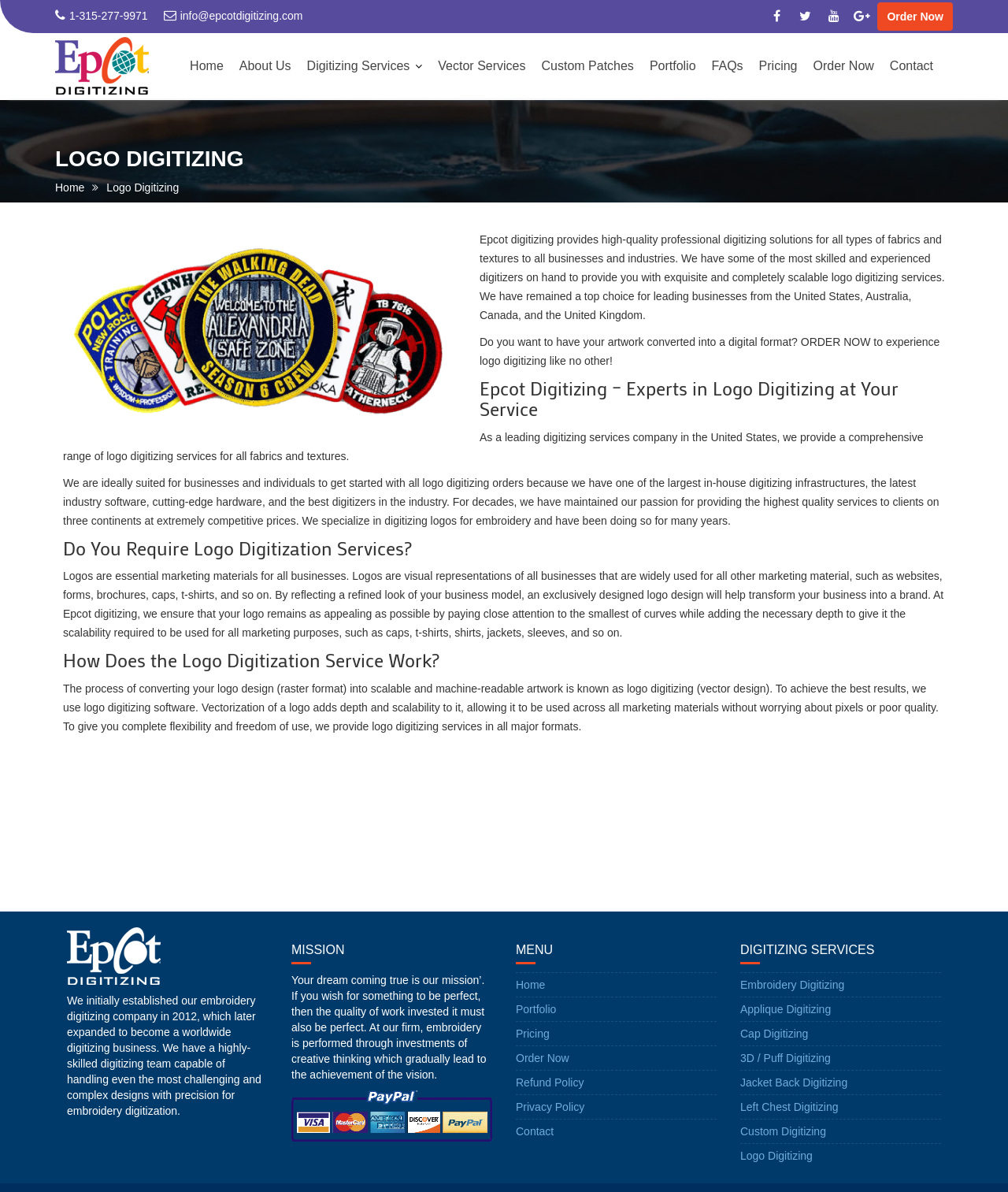Locate the bounding box coordinates of the clickable region necessary to complete the following instruction: "Call the phone number". Provide the coordinates in the format of four float numbers between 0 and 1, i.e., [left, top, right, bottom].

[0.069, 0.008, 0.147, 0.019]